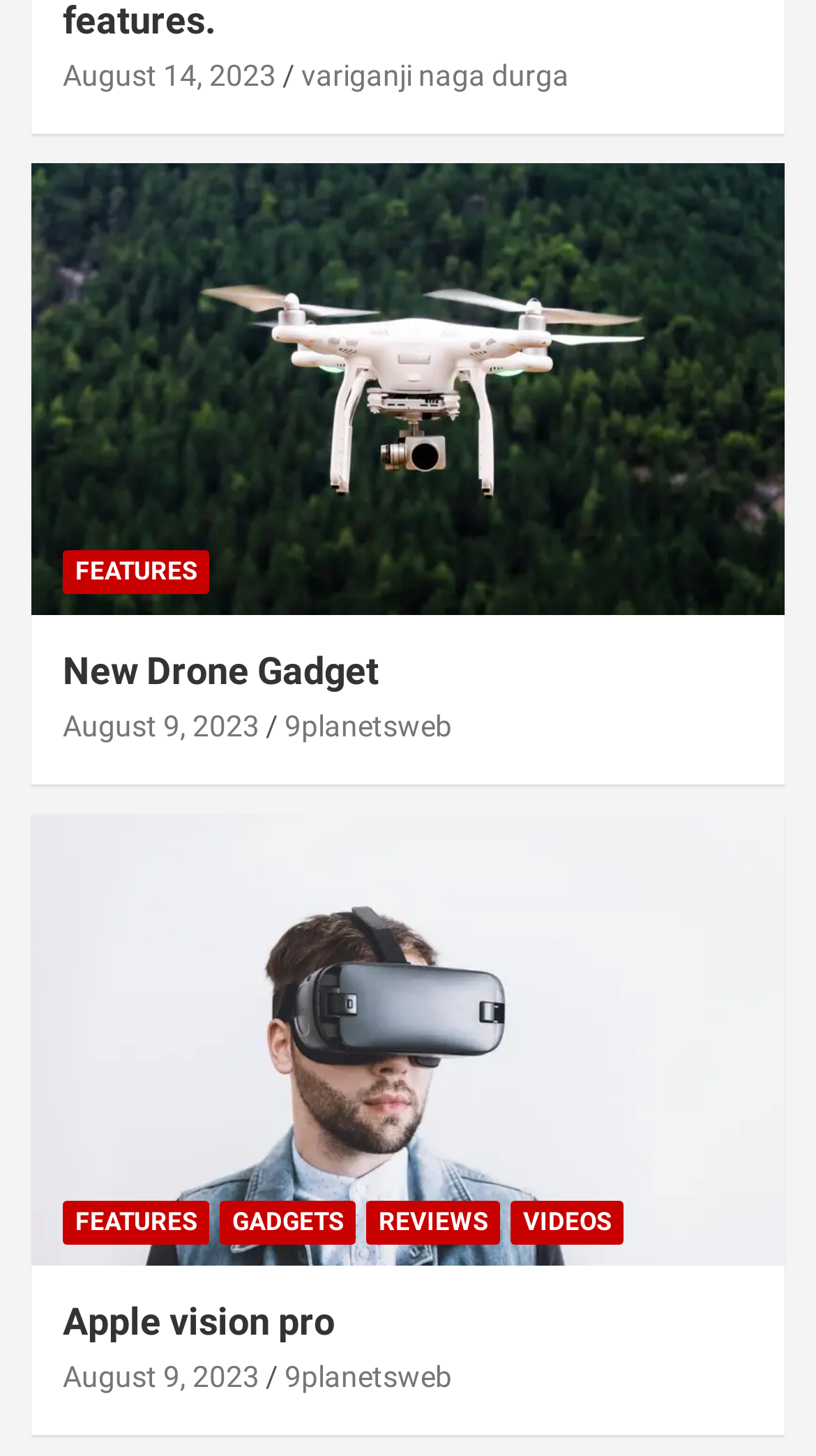Identify the bounding box coordinates for the UI element that matches this description: "About Us".

None